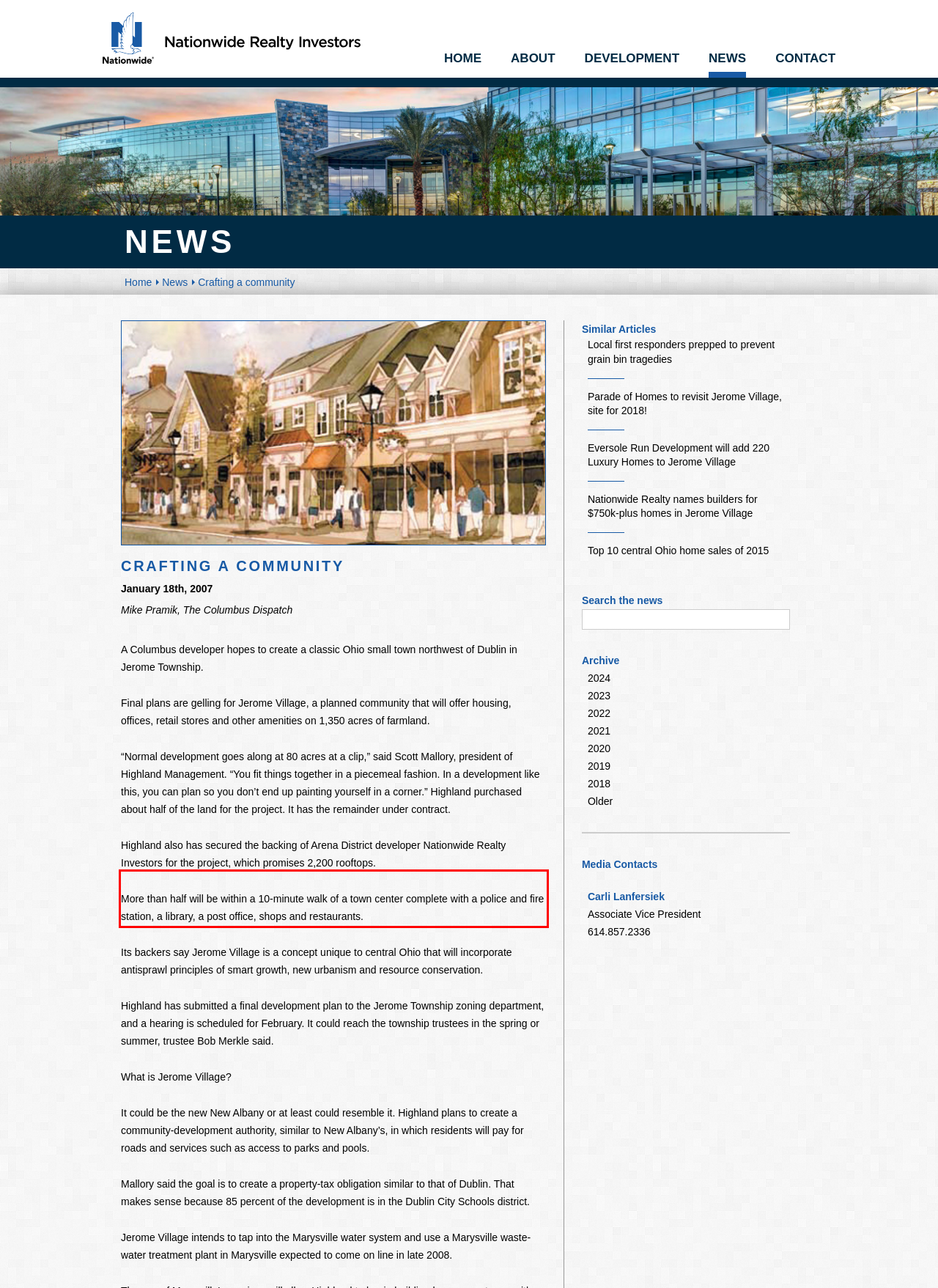You have a screenshot of a webpage where a UI element is enclosed in a red rectangle. Perform OCR to capture the text inside this red rectangle.

More than half will be within a 10-minute walk of a town center complete with a police and fire station, a library, a post office, shops and restaurants.